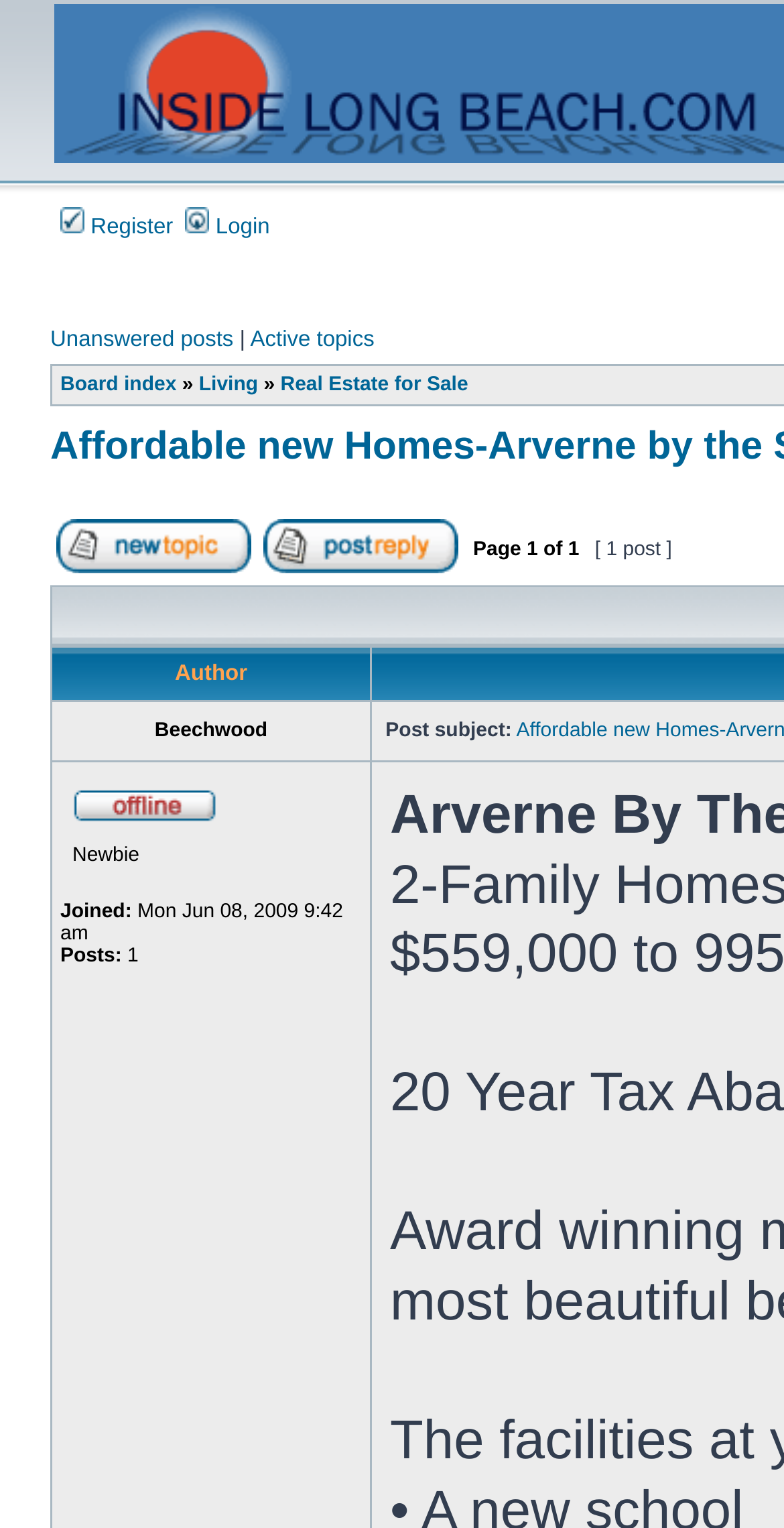Please find the bounding box coordinates of the element that you should click to achieve the following instruction: "Check Facebook link". The coordinates should be presented as four float numbers between 0 and 1: [left, top, right, bottom].

None